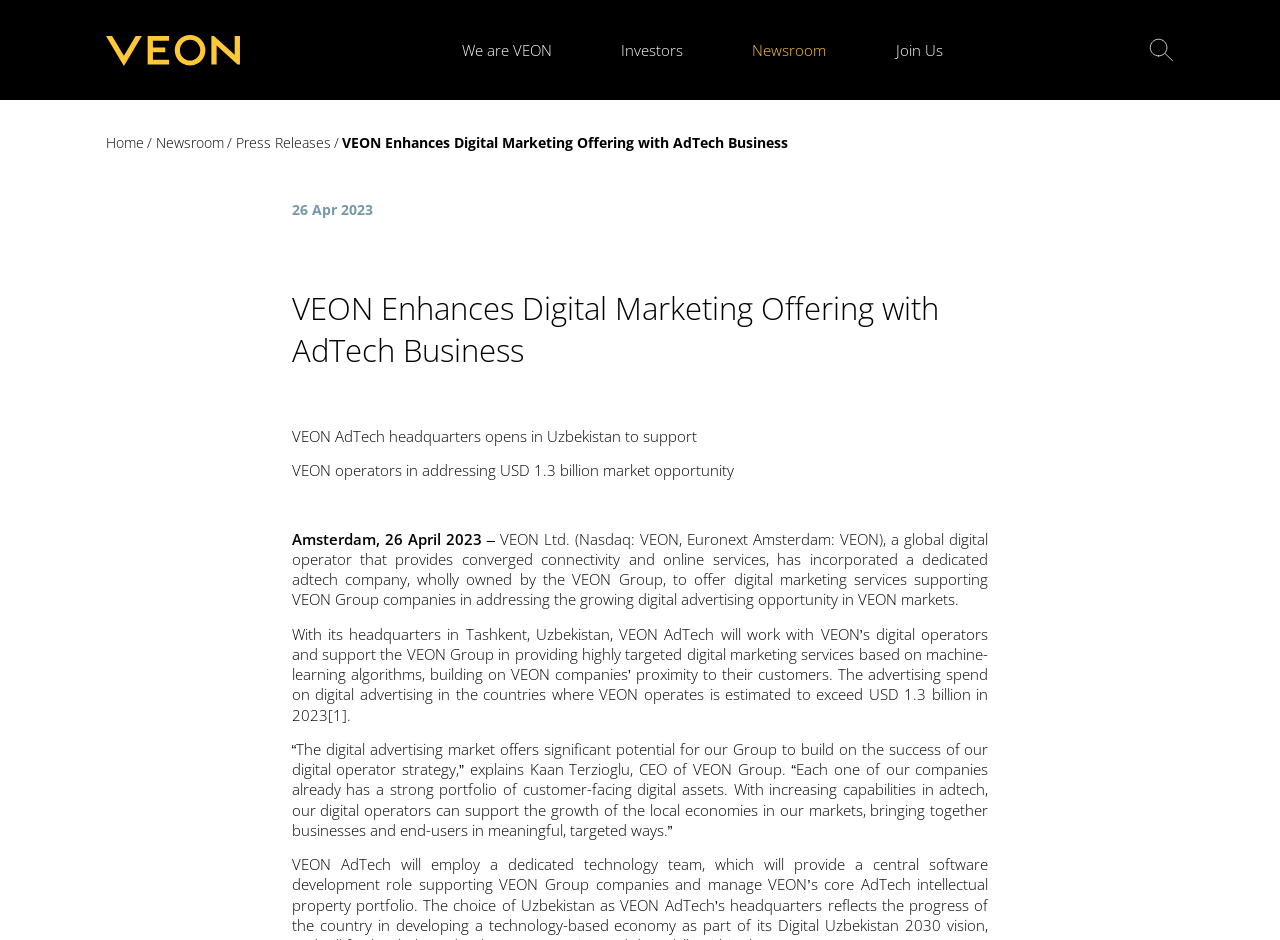Pinpoint the bounding box coordinates of the area that must be clicked to complete this instruction: "Click on the 'Press Releases' link".

[0.91, 0.187, 0.948, 0.22]